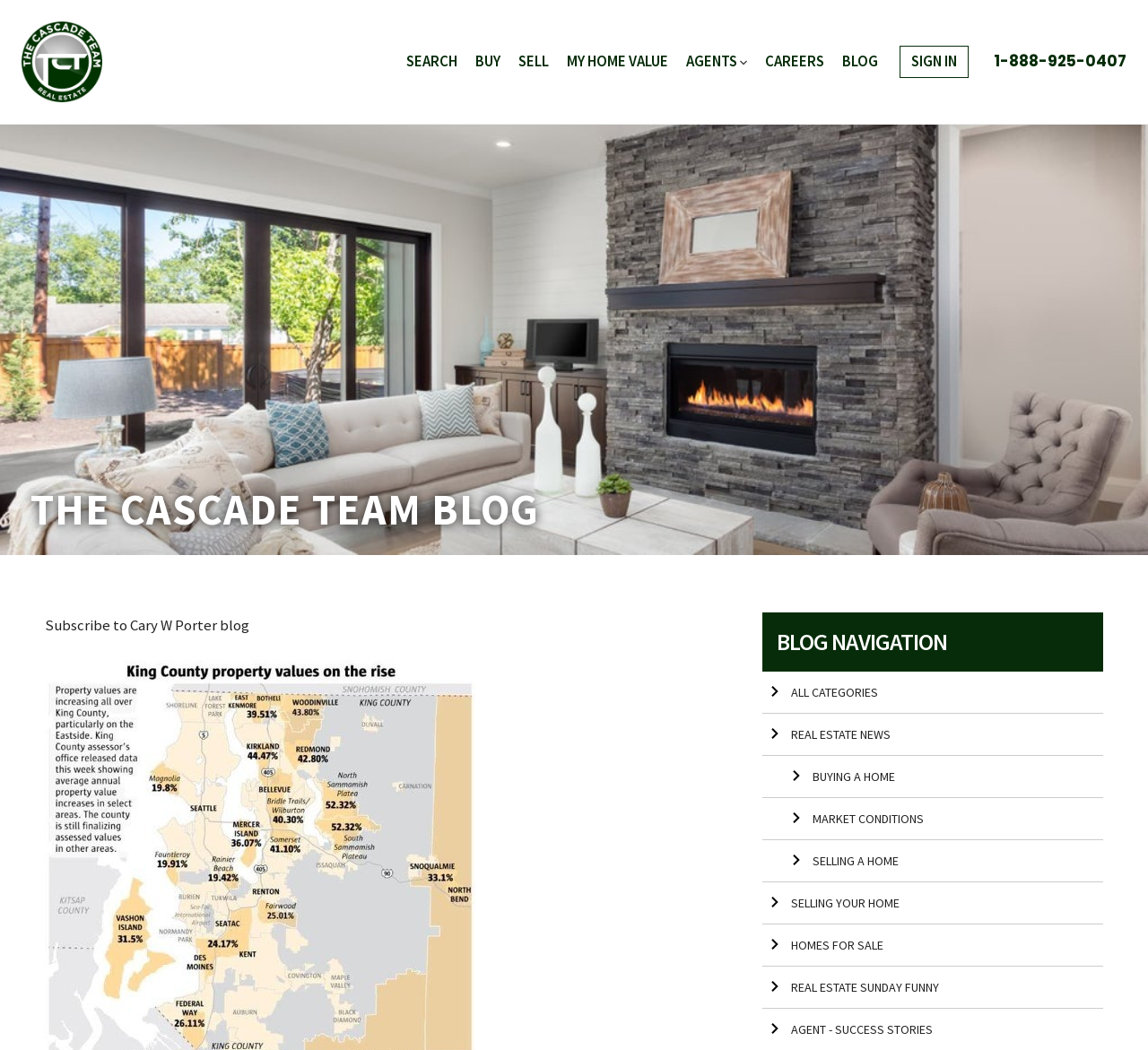Determine the coordinates of the bounding box that should be clicked to complete the instruction: "get my home value". The coordinates should be represented by four float numbers between 0 and 1: [left, top, right, bottom].

[0.494, 0.043, 0.582, 0.075]